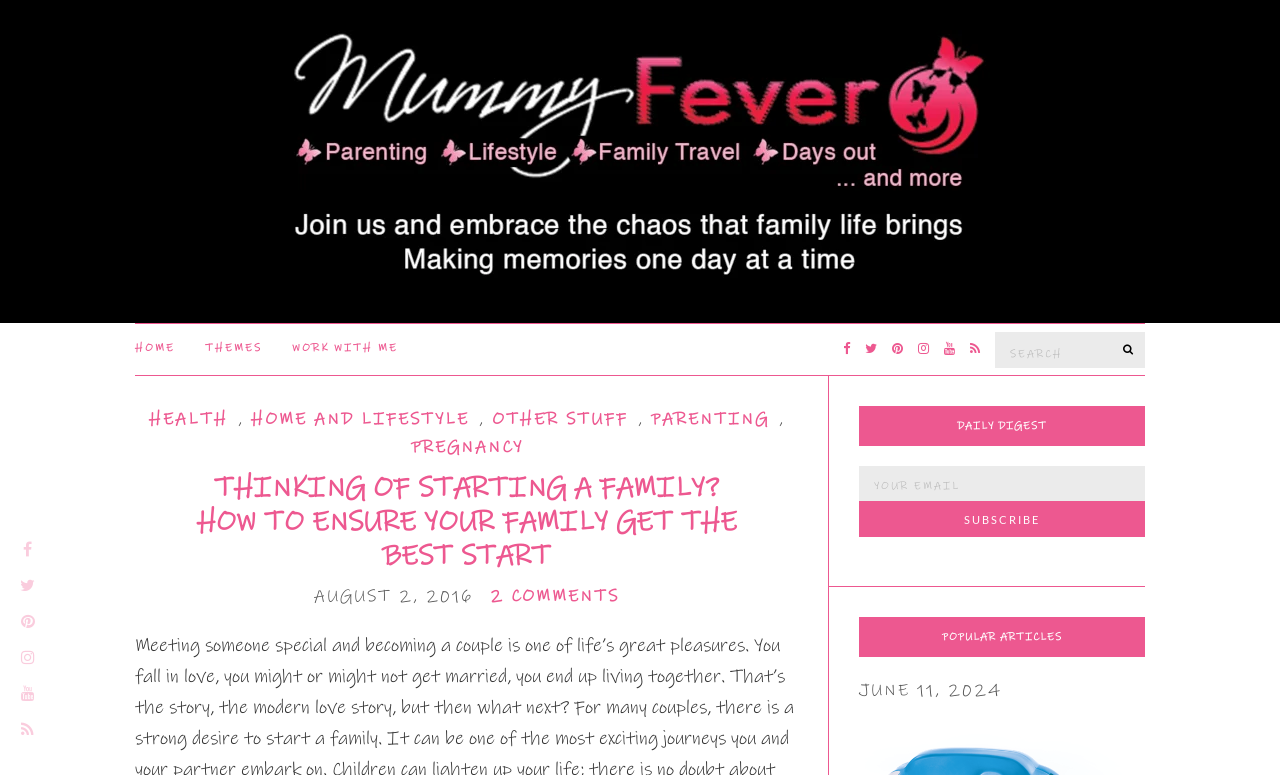Please specify the bounding box coordinates of the element that should be clicked to execute the given instruction: 'Subscribe to the daily digest'. Ensure the coordinates are four float numbers between 0 and 1, expressed as [left, top, right, bottom].

[0.671, 0.647, 0.895, 0.693]